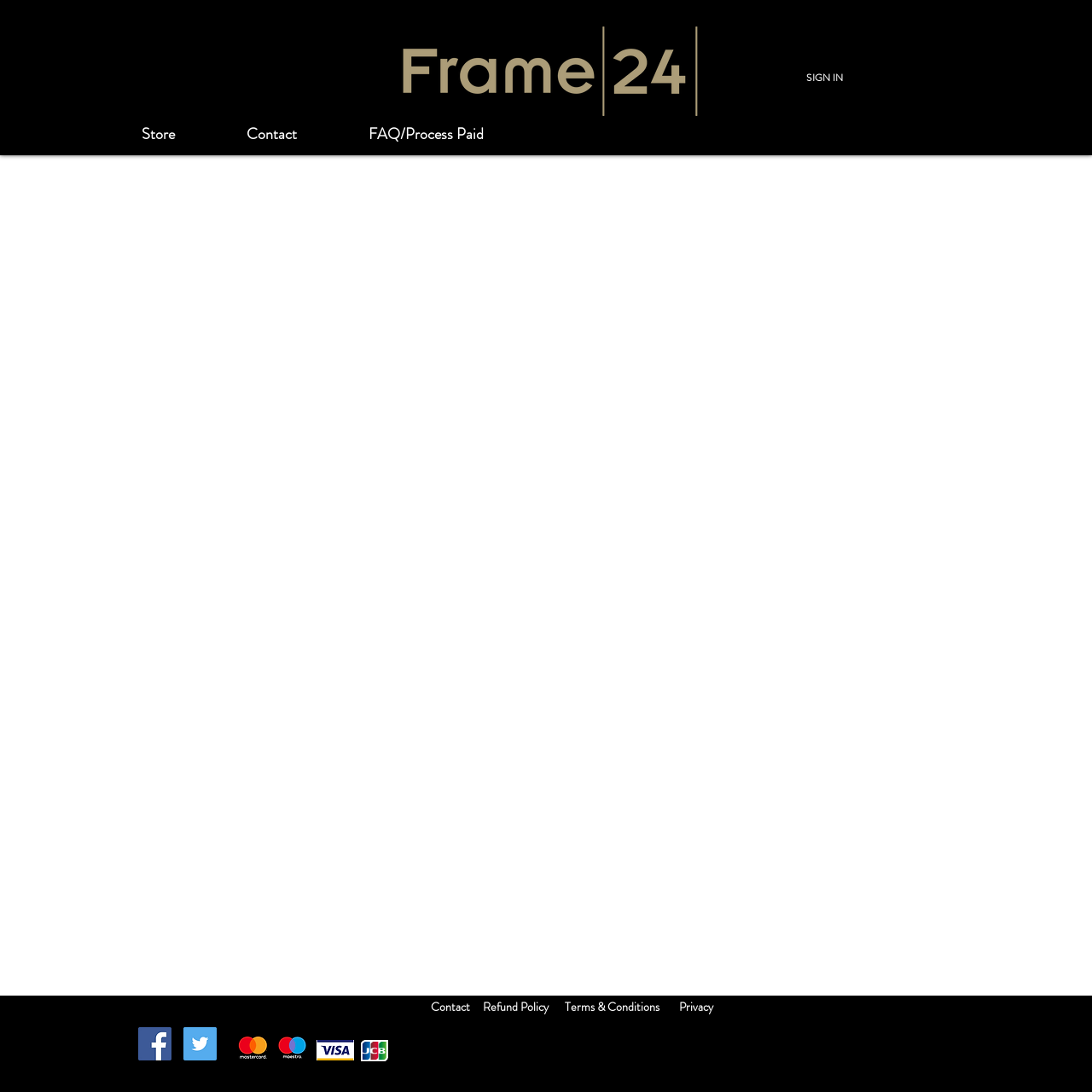Please answer the following question using a single word or phrase: 
How many social media icons are there?

2